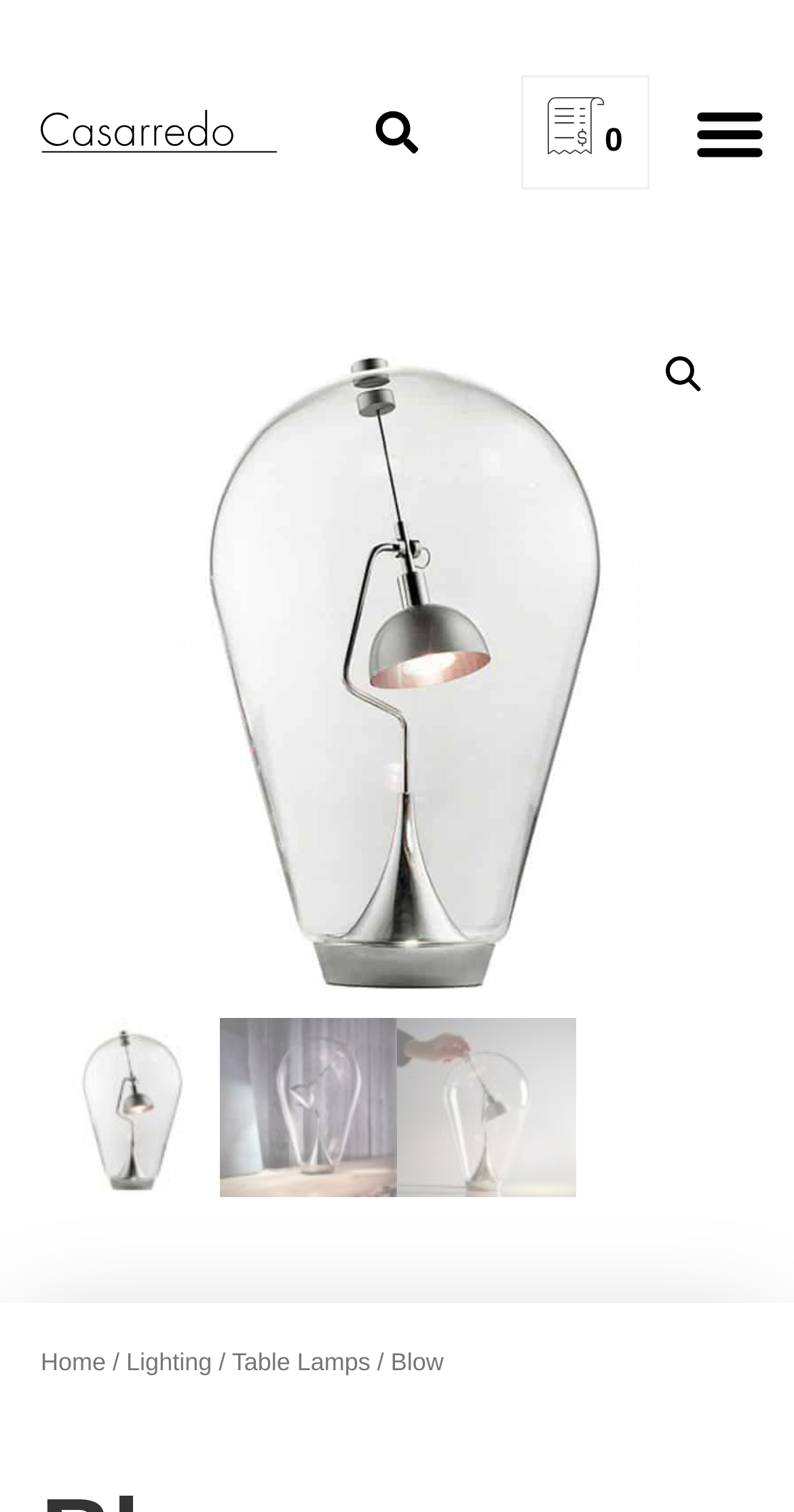What is the shape of the icon on the top right corner?
Use the information from the image to give a detailed answer to the question.

I inferred this by looking at the bounding box coordinates of the element with the OCR text '0' which is [0.69, 0.082, 0.784, 0.105]. The x and y coordinates suggest a rectangular shape.